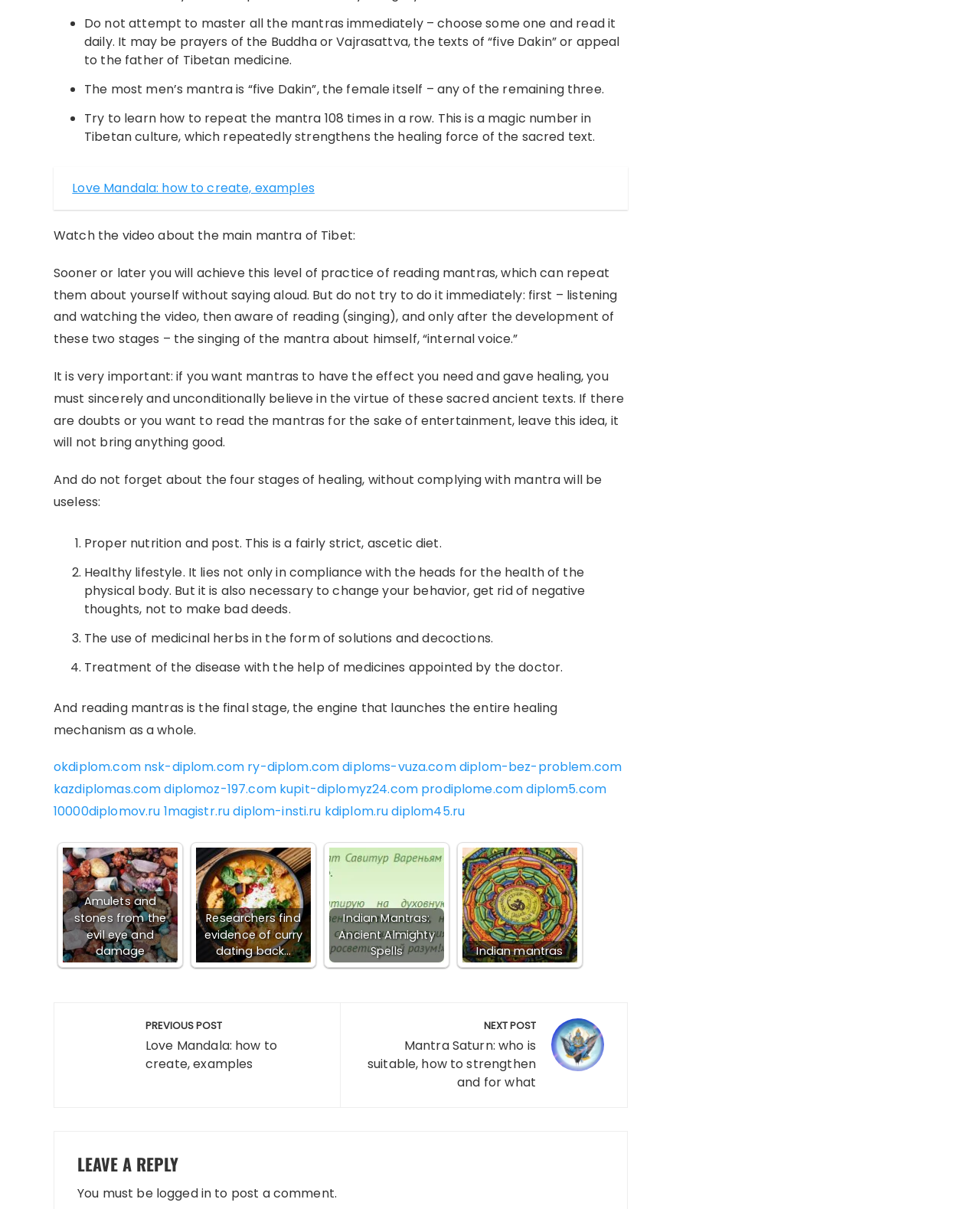Please provide a comprehensive response to the question below by analyzing the image: 
What is the significance of the number 108 in Tibetan culture?

According to the webpage, 108 is a magic number in Tibetan culture, which repeatedly strengthens the healing force of the sacred text when repeating mantras 108 times in a row.